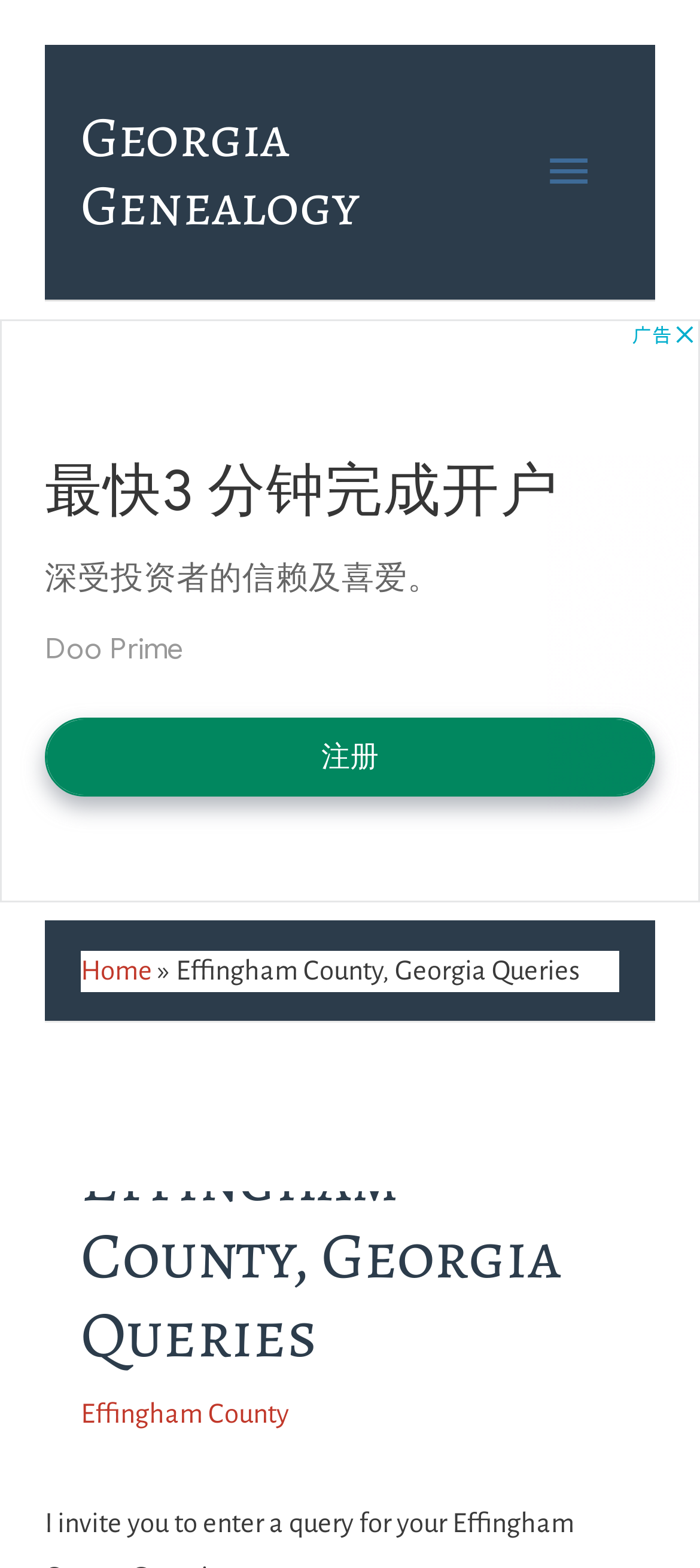What is the text above the 'Effingham County, Georgia Queries' heading?
Look at the screenshot and respond with a single word or phrase.

»